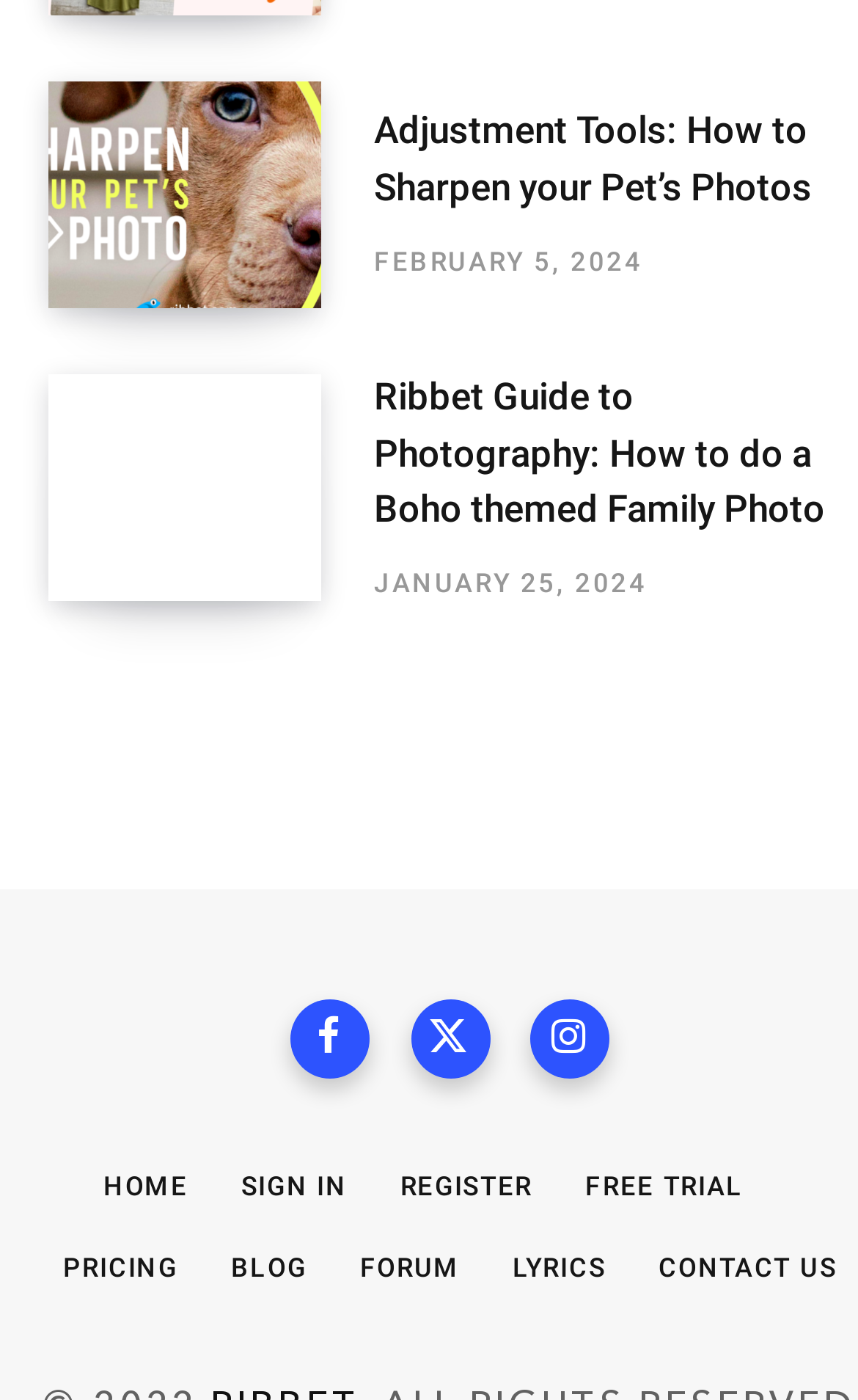Find the bounding box coordinates corresponding to the UI element with the description: "Home". The coordinates should be formatted as [left, top, right, bottom], with values as floats between 0 and 1.

[0.12, 0.837, 0.219, 0.859]